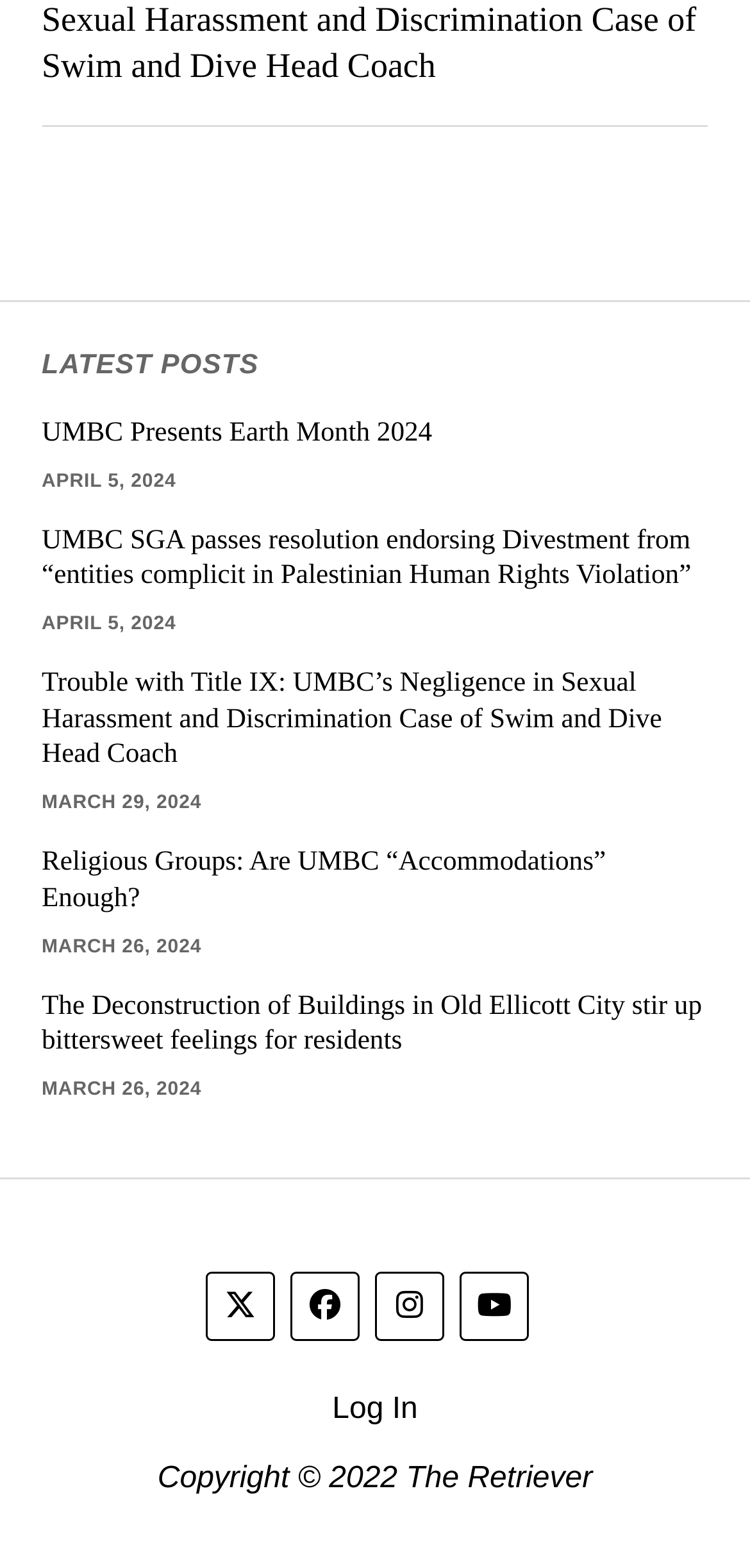Is there a log in option available?
By examining the image, provide a one-word or phrase answer.

Yes